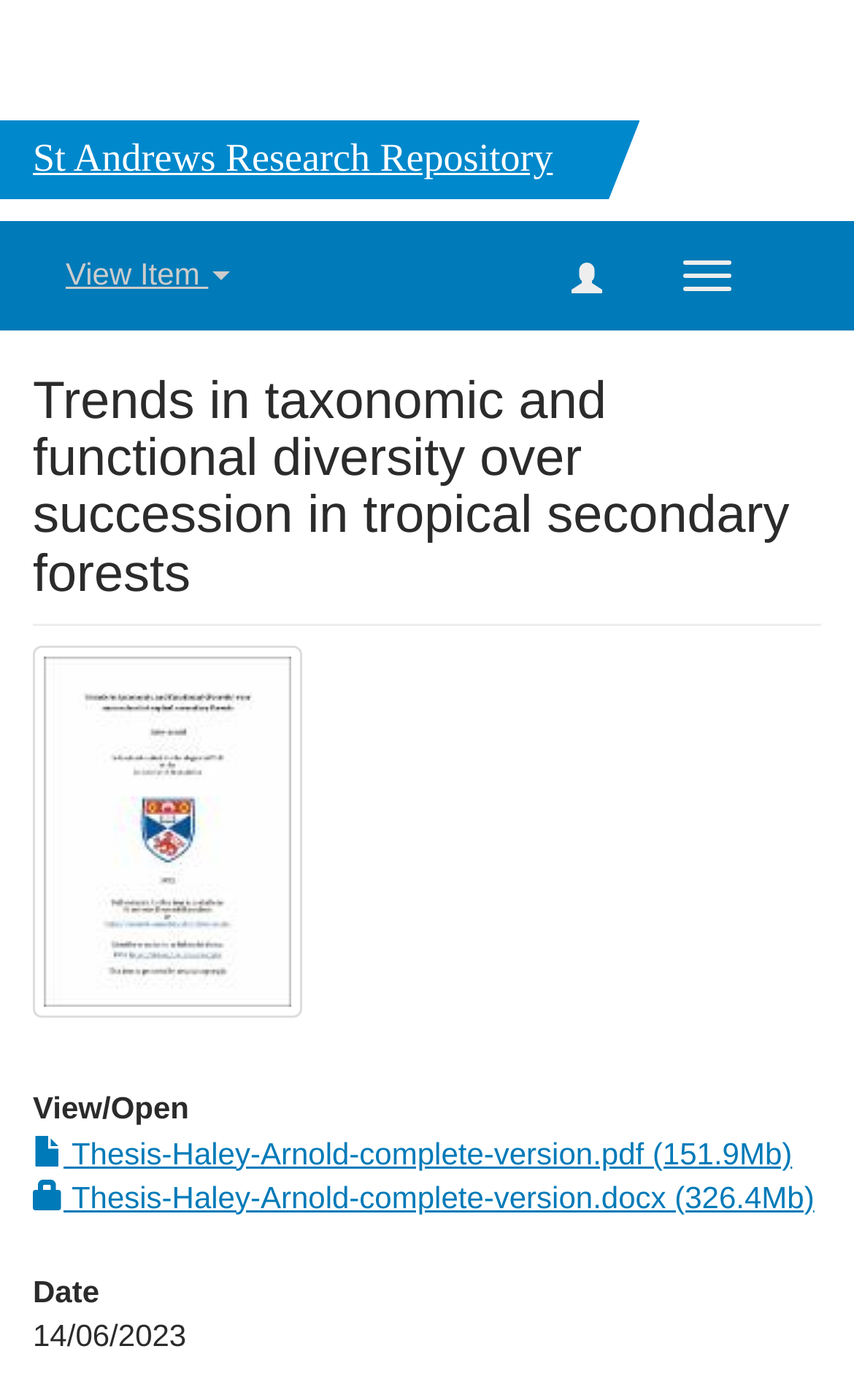Please give a concise answer to this question using a single word or phrase: 
What is the name of the research repository?

St Andrews Research Repository